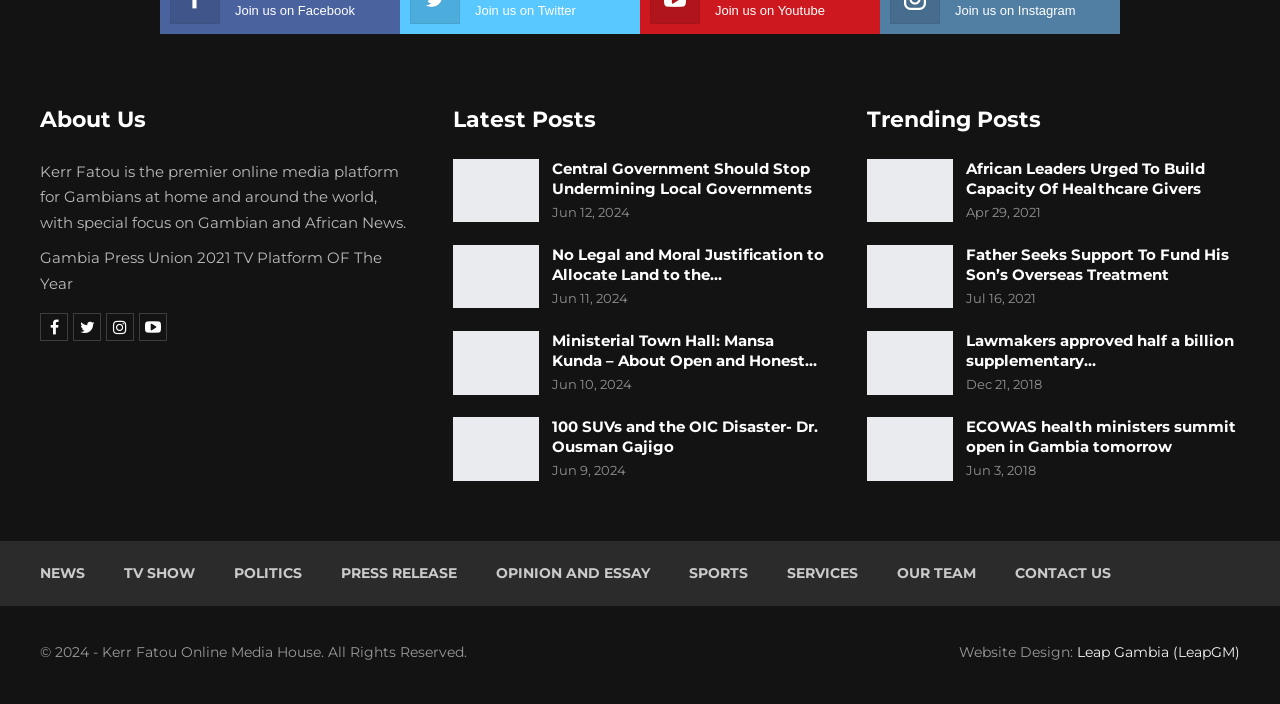Using the provided element description: "Leap Gambia (LeapGM)", identify the bounding box coordinates. The coordinates should be four floats between 0 and 1 in the order [left, top, right, bottom].

[0.841, 0.914, 0.969, 0.939]